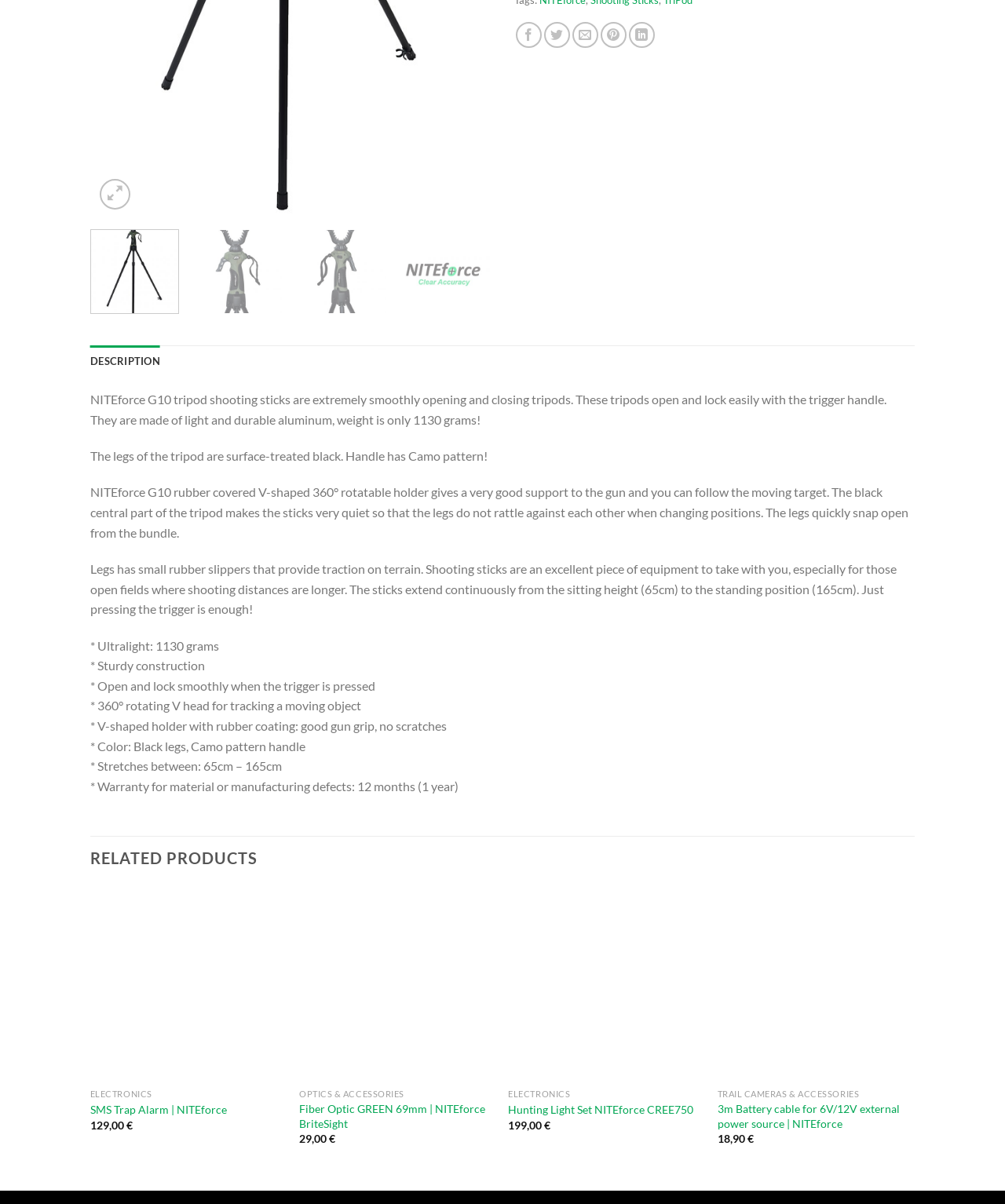Find the bounding box of the web element that fits this description: "Hunting Light Set NITEforce CREE750".

[0.506, 0.916, 0.69, 0.928]